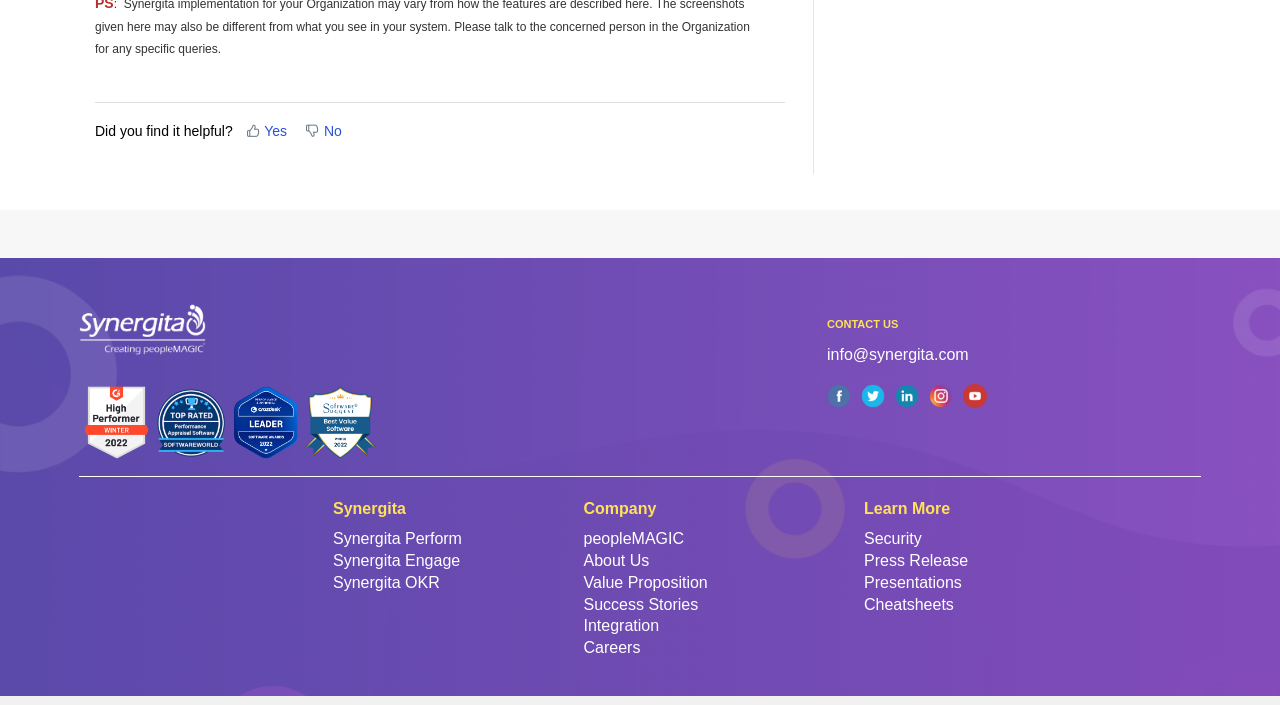Show the bounding box coordinates of the element that should be clicked to complete the task: "Check out Synergita Perform".

[0.26, 0.752, 0.361, 0.776]